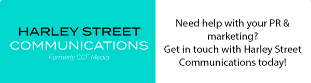Offer a comprehensive description of the image.

The image features the logo and promotional message of "Harley Street Communications," which was formerly known as "OCF Media." The logo is set against a vibrant turquoise background, with the text presented in a bold, modern font emphasizing the company's name. Next to the logo, there is a call to action encouraging potential clients to seek assistance with their public relations and marketing needs. The text invites readers to get in touch with Harley Street Communications, highlighting their commitment to providing effective communication solutions. This visual representation effectively combines branding with a promotional message, aiming to attract businesses looking for professional PR services.